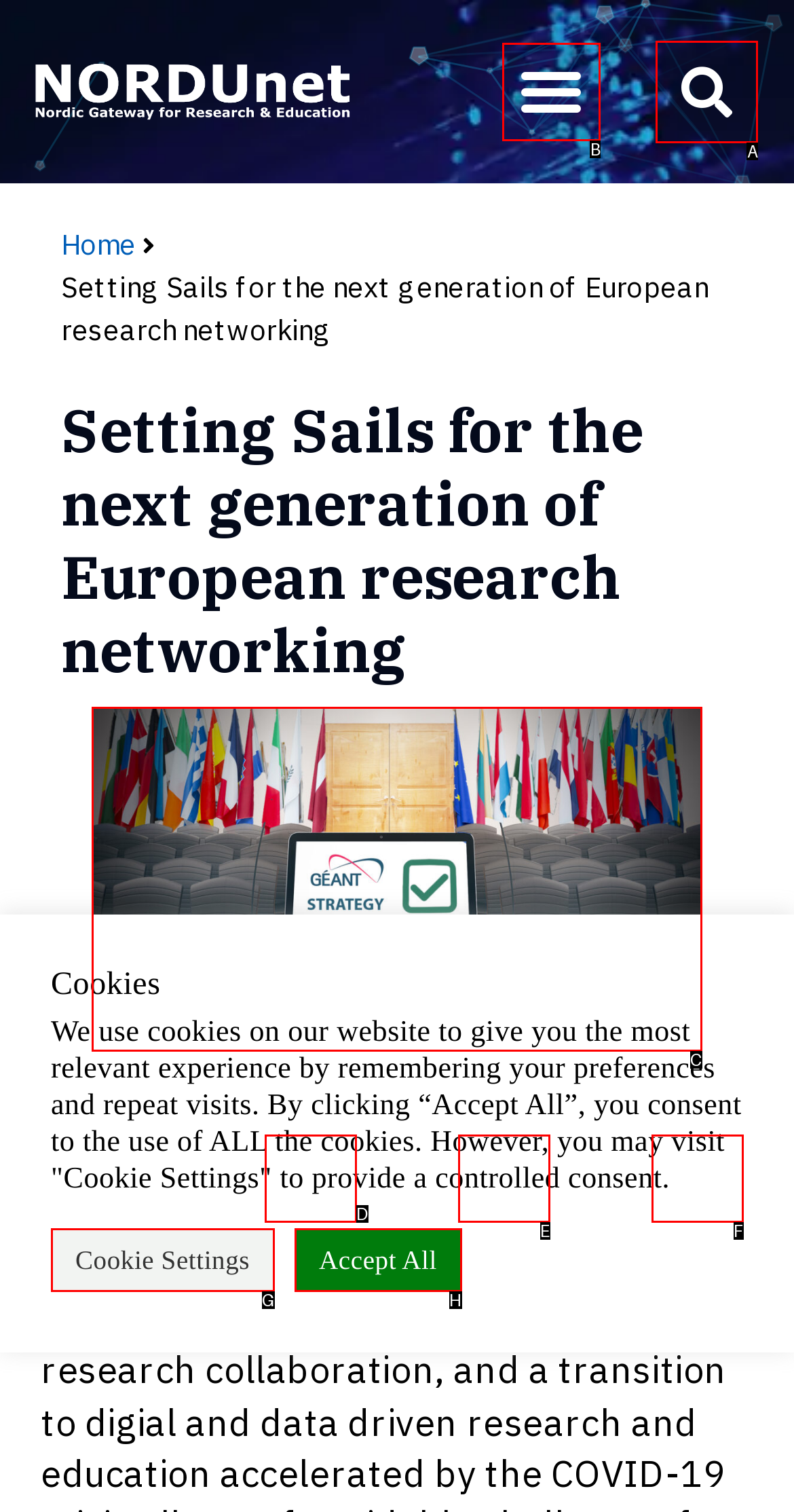Given the description: Accept All
Identify the letter of the matching UI element from the options.

H